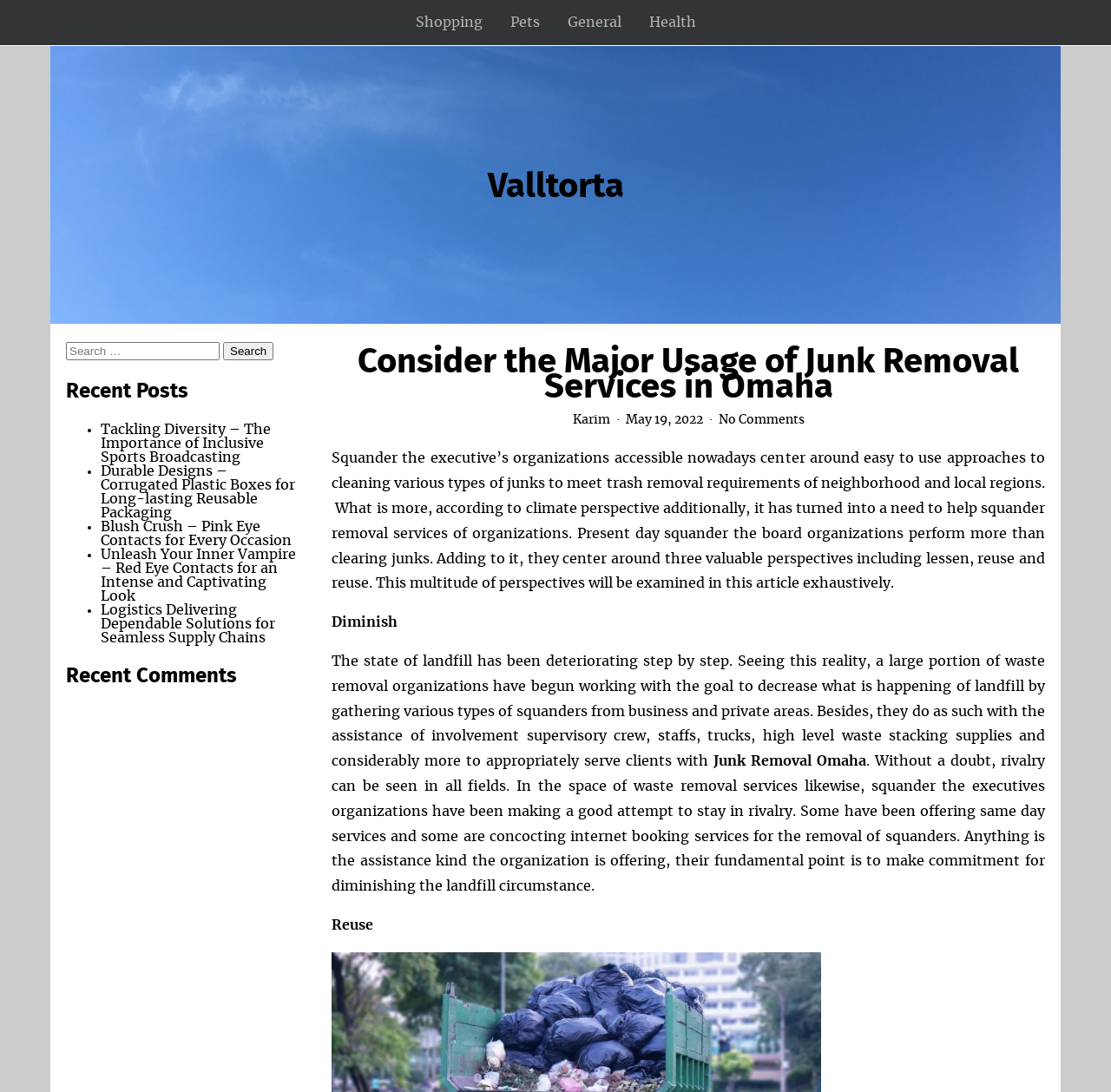What type of services do some waste removal organizations offer?
Please answer the question with as much detail and depth as you can.

The article mentions that some waste removal organizations offer same day services, which is a way they try to stay in competition with other organizations in the field of waste removal services.